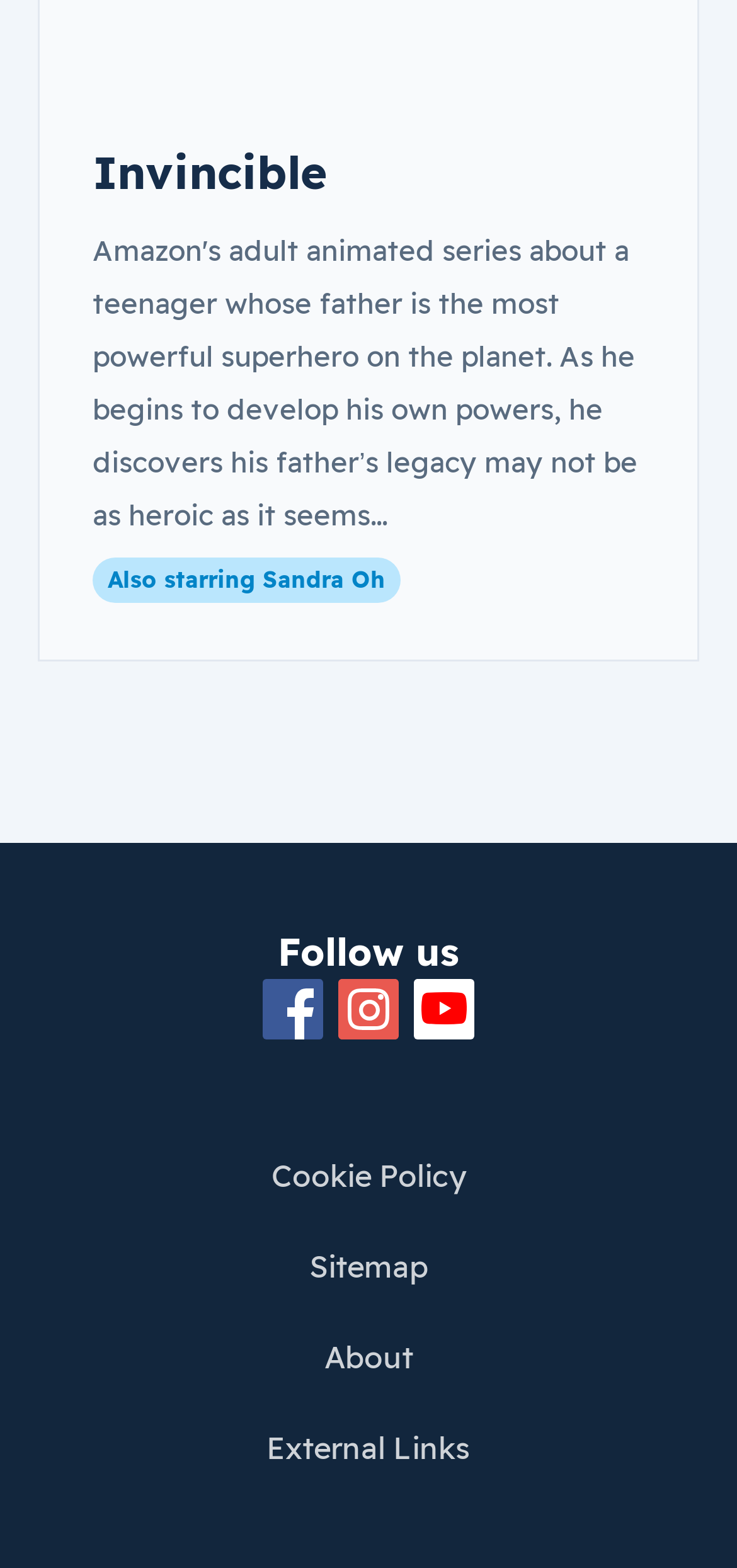Who is starring in the show?
Using the information from the image, answer the question thoroughly.

The text 'Also starring Sandra Oh' is present on the page, indicating that Sandra Oh is one of the stars of the show.